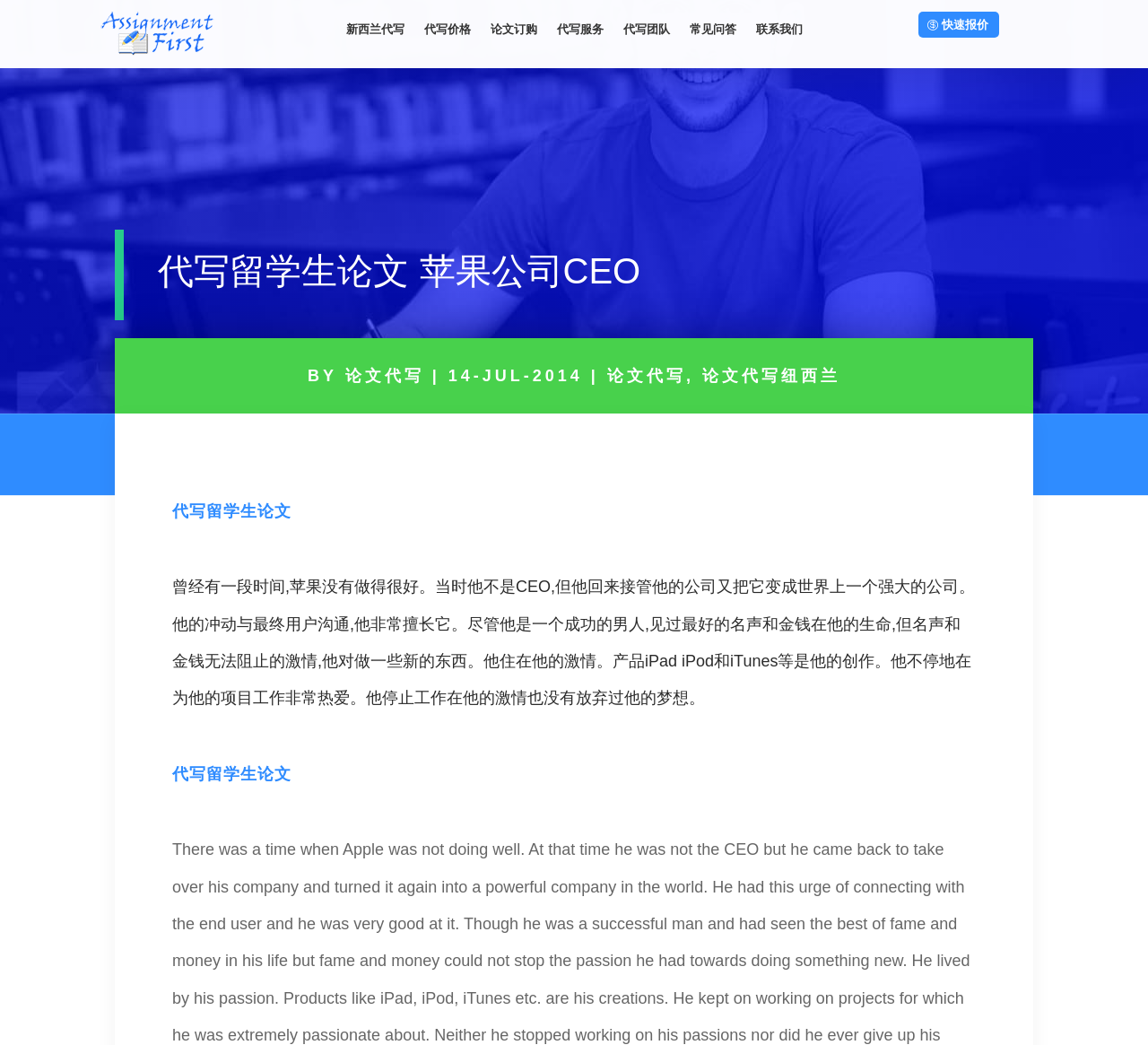Could you determine the bounding box coordinates of the clickable element to complete the instruction: "Search for attractions"? Provide the coordinates as four float numbers between 0 and 1, i.e., [left, top, right, bottom].

None